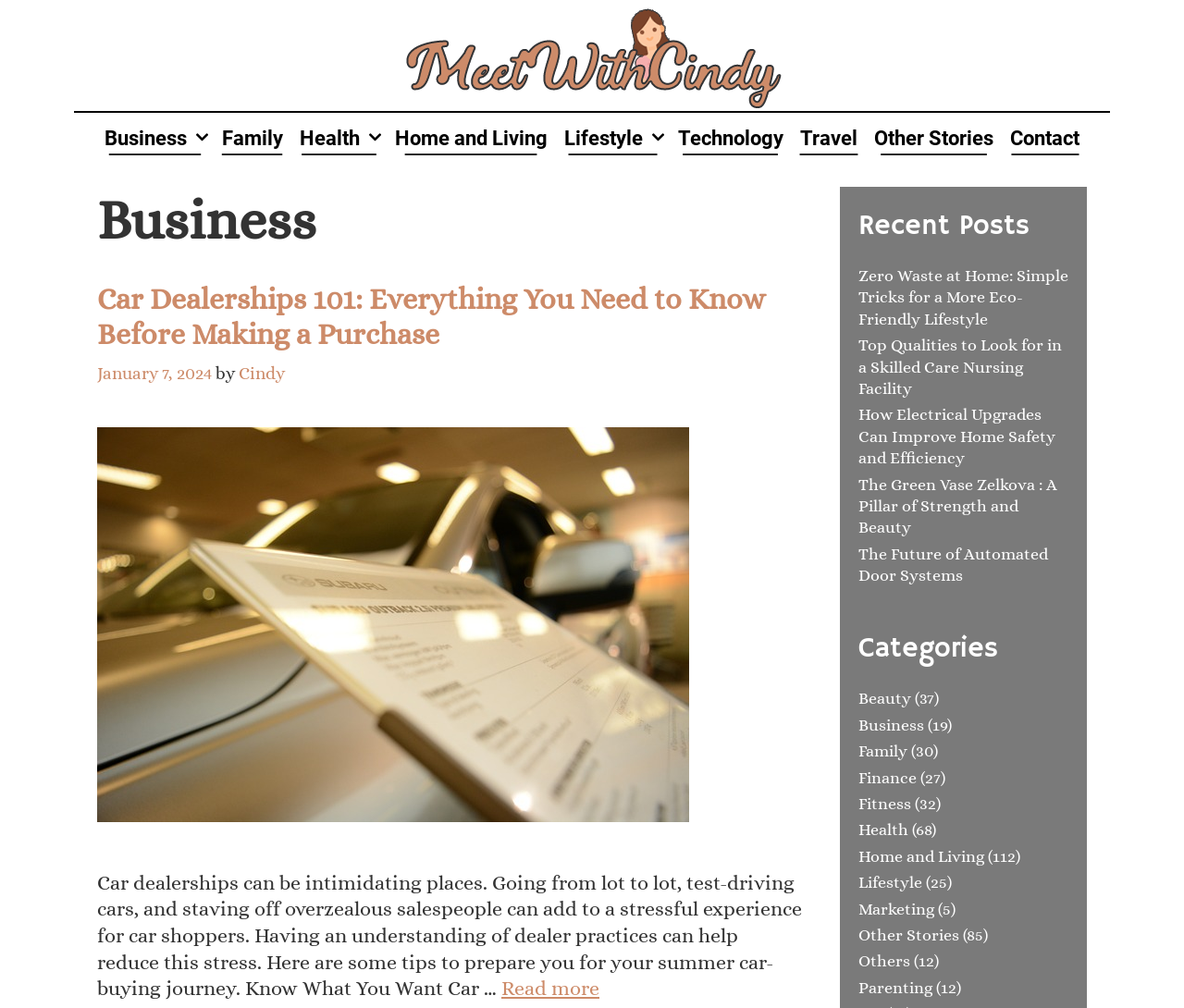Given the description "Home and Living", determine the bounding box of the corresponding UI element.

[0.327, 0.112, 0.47, 0.162]